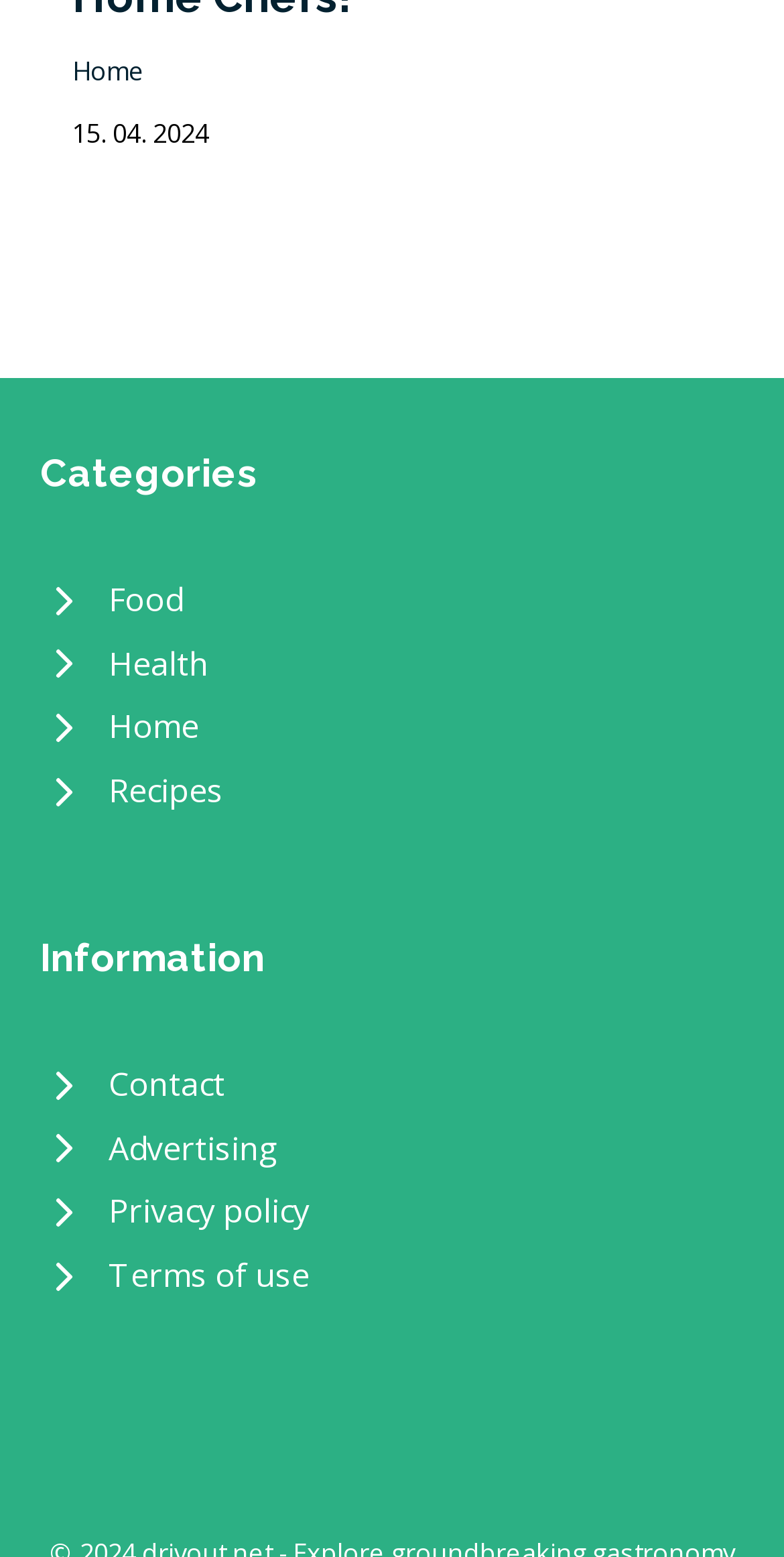What is the last information link?
Give a one-word or short-phrase answer derived from the screenshot.

Terms of use